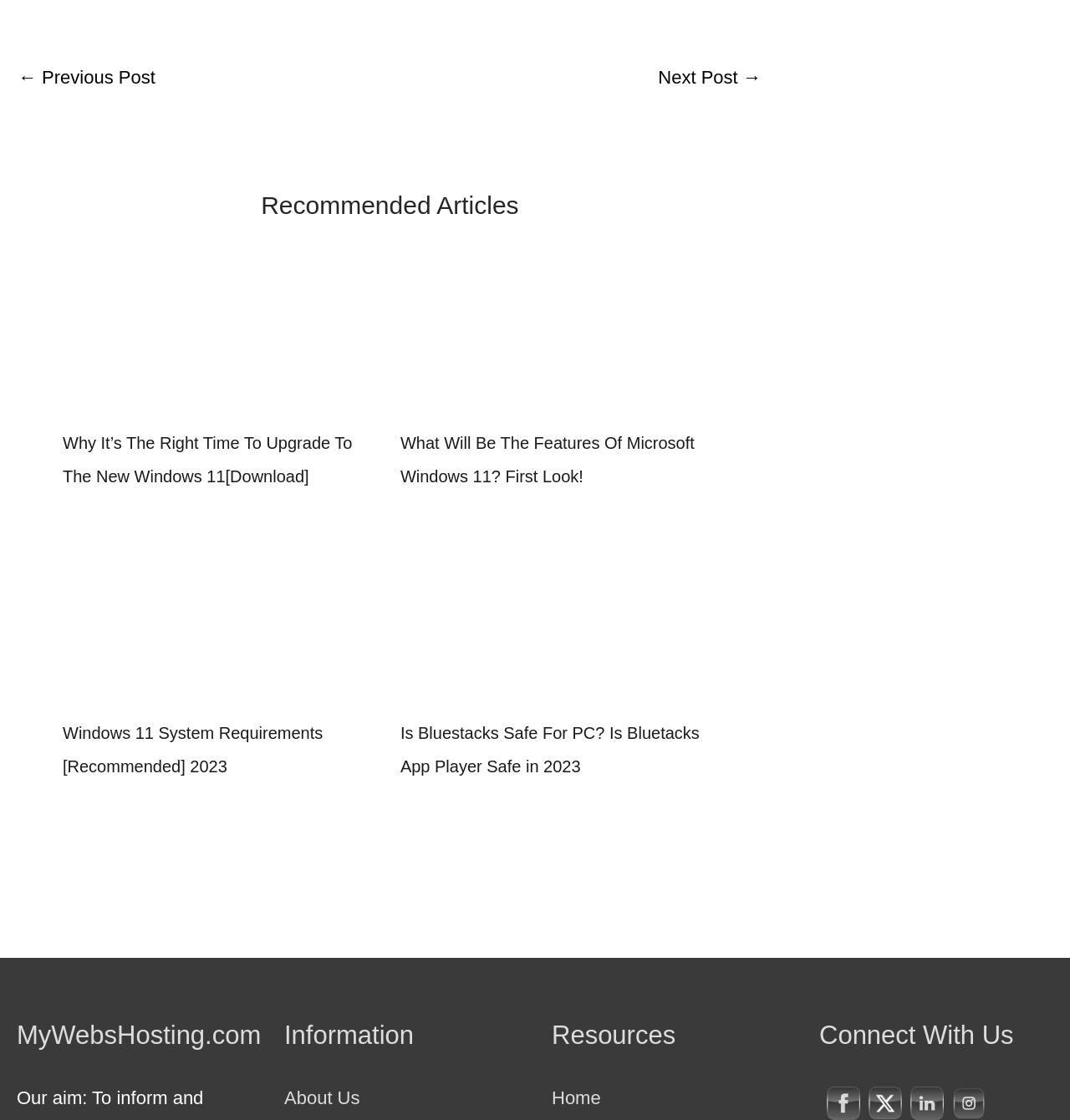Please find the bounding box coordinates of the element that needs to be clicked to perform the following instruction: "Follow on Twitter". The bounding box coordinates should be four float numbers between 0 and 1, represented as [left, top, right, bottom].

[0.812, 0.969, 0.844, 0.999]